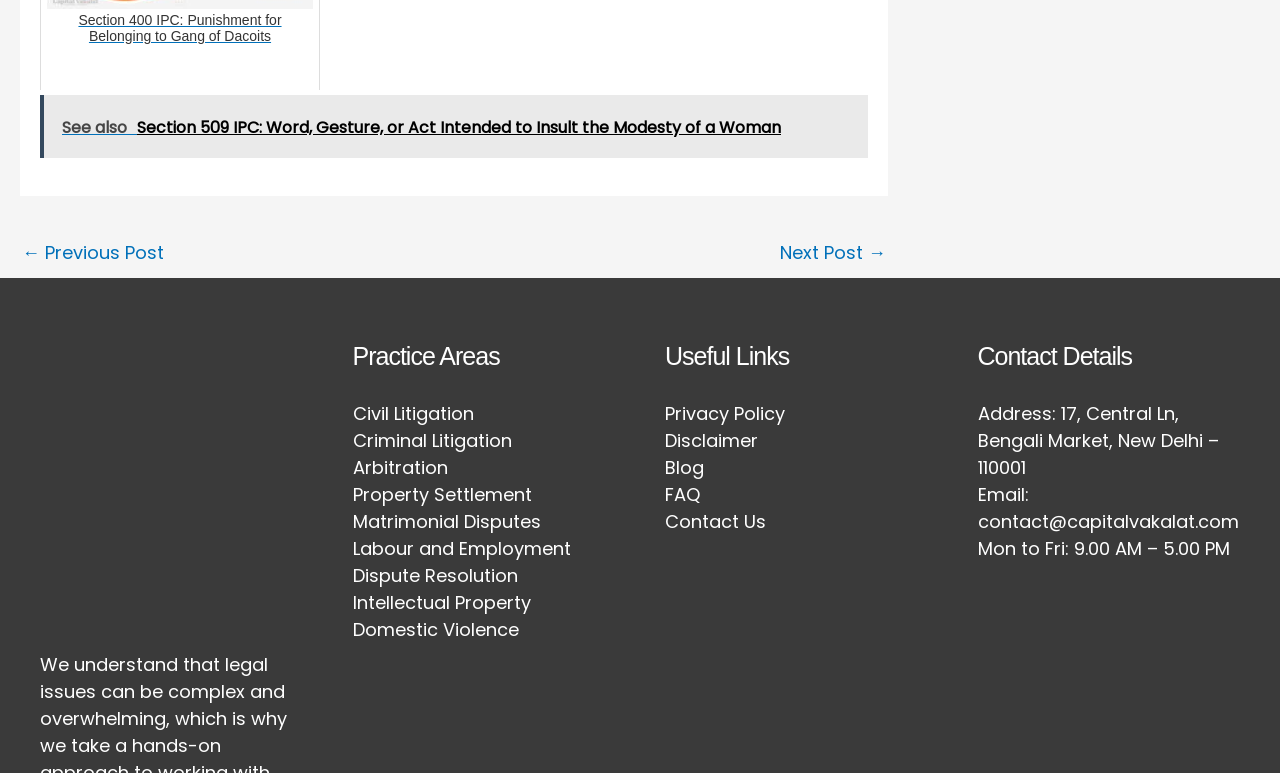Extract the bounding box of the UI element described as: "← Previous Post".

[0.017, 0.303, 0.128, 0.357]